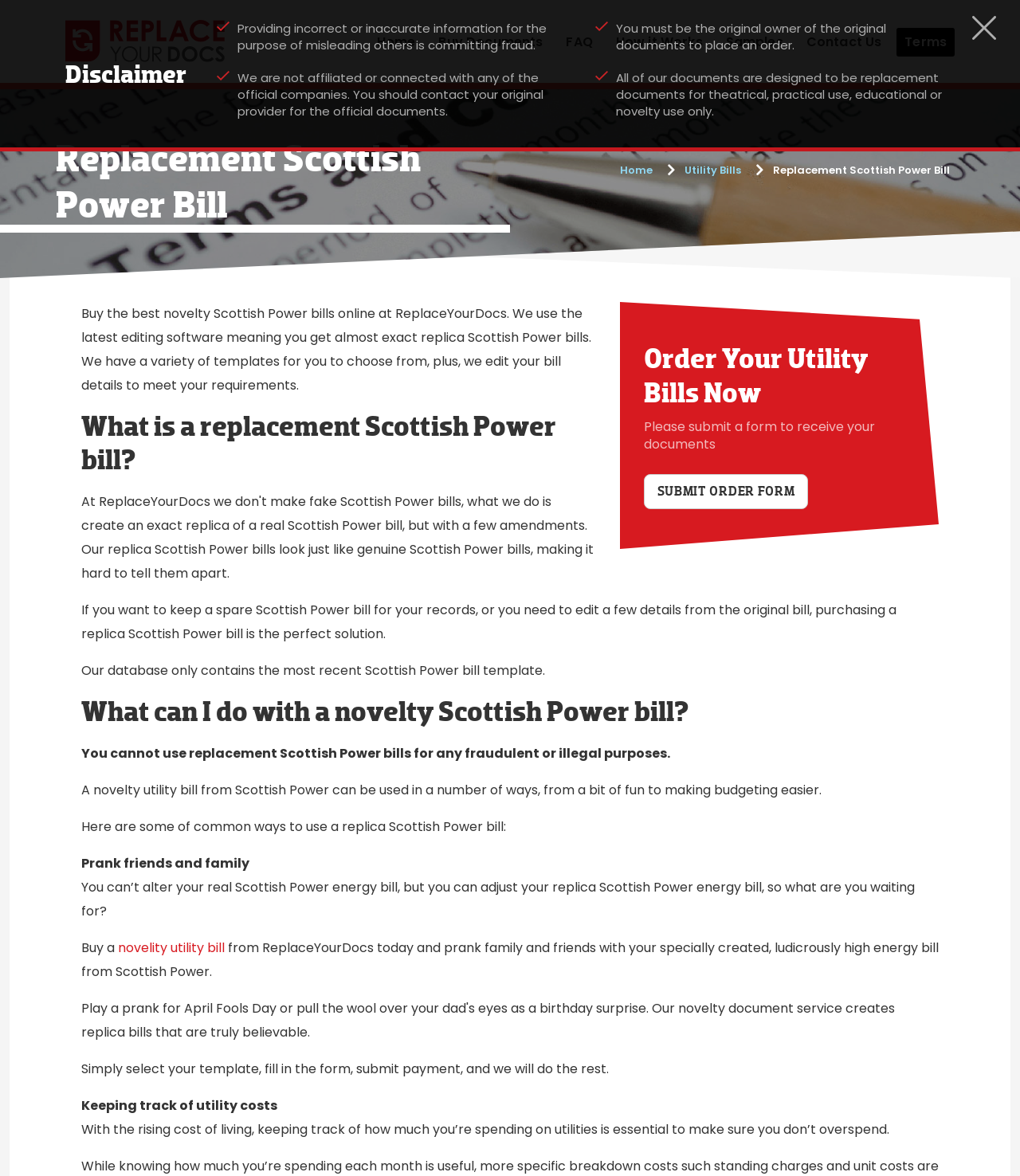Please specify the bounding box coordinates of the clickable section necessary to execute the following command: "Click the 'ReplaceYourDocs' link at the top left corner".

[0.064, 0.027, 0.221, 0.041]